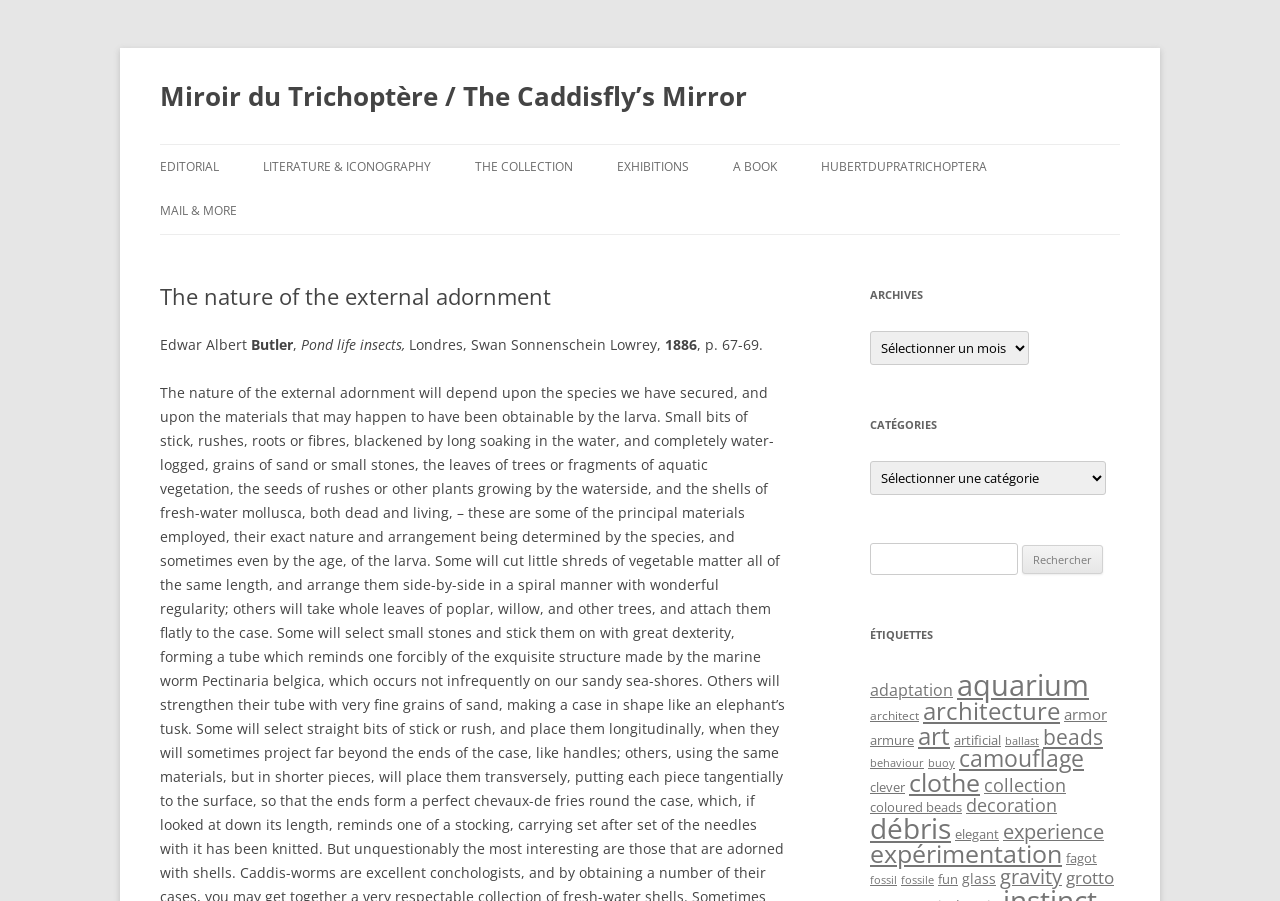What is the first link in the 'ÉTIQUETTES' section?
Please provide a comprehensive answer based on the details in the screenshot.

The 'ÉTIQUETTES' section contains a list of links, and the first one is 'adaptation'.